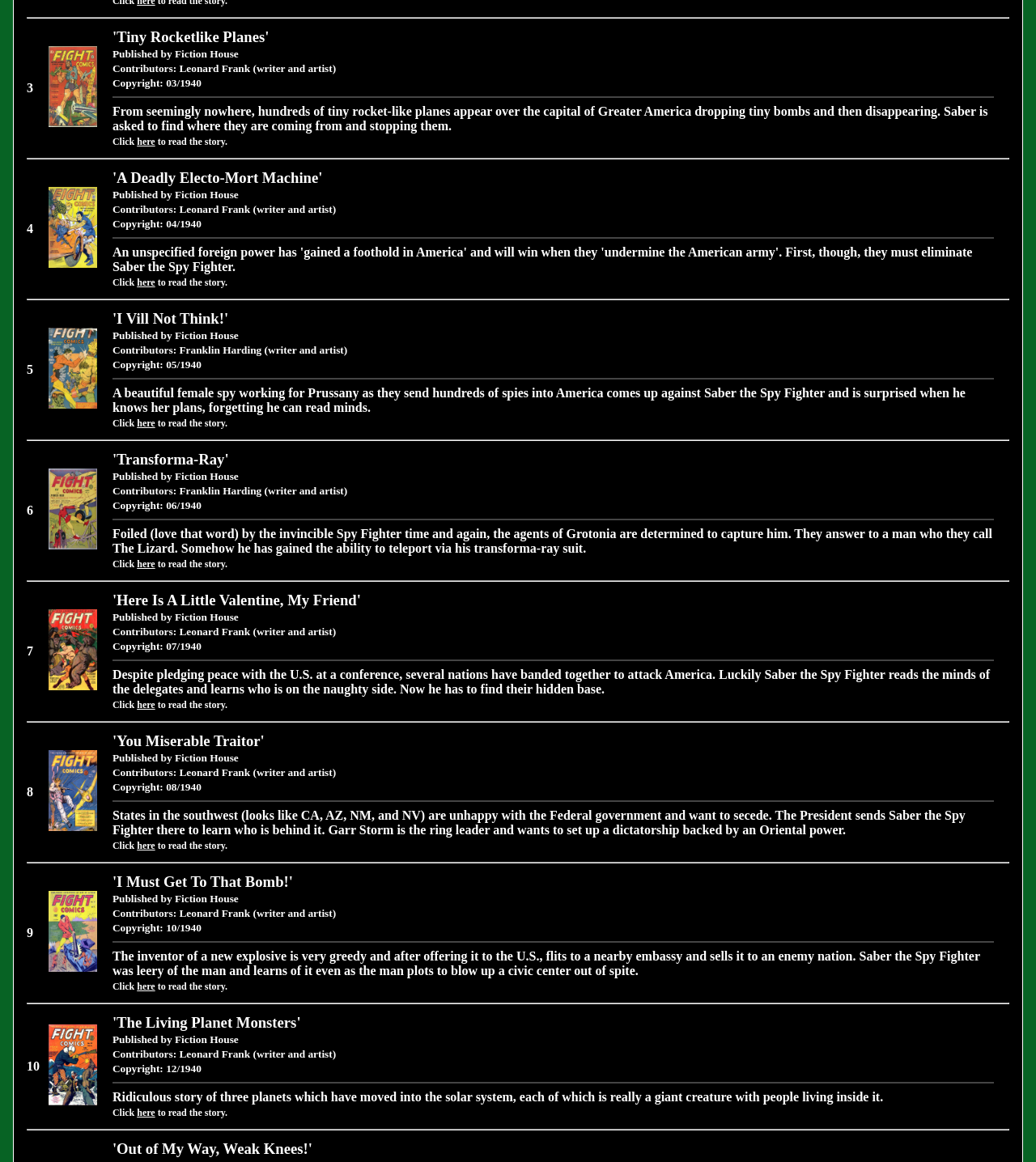How many stories are listed on this webpage?
Using the image, provide a concise answer in one word or a short phrase.

7